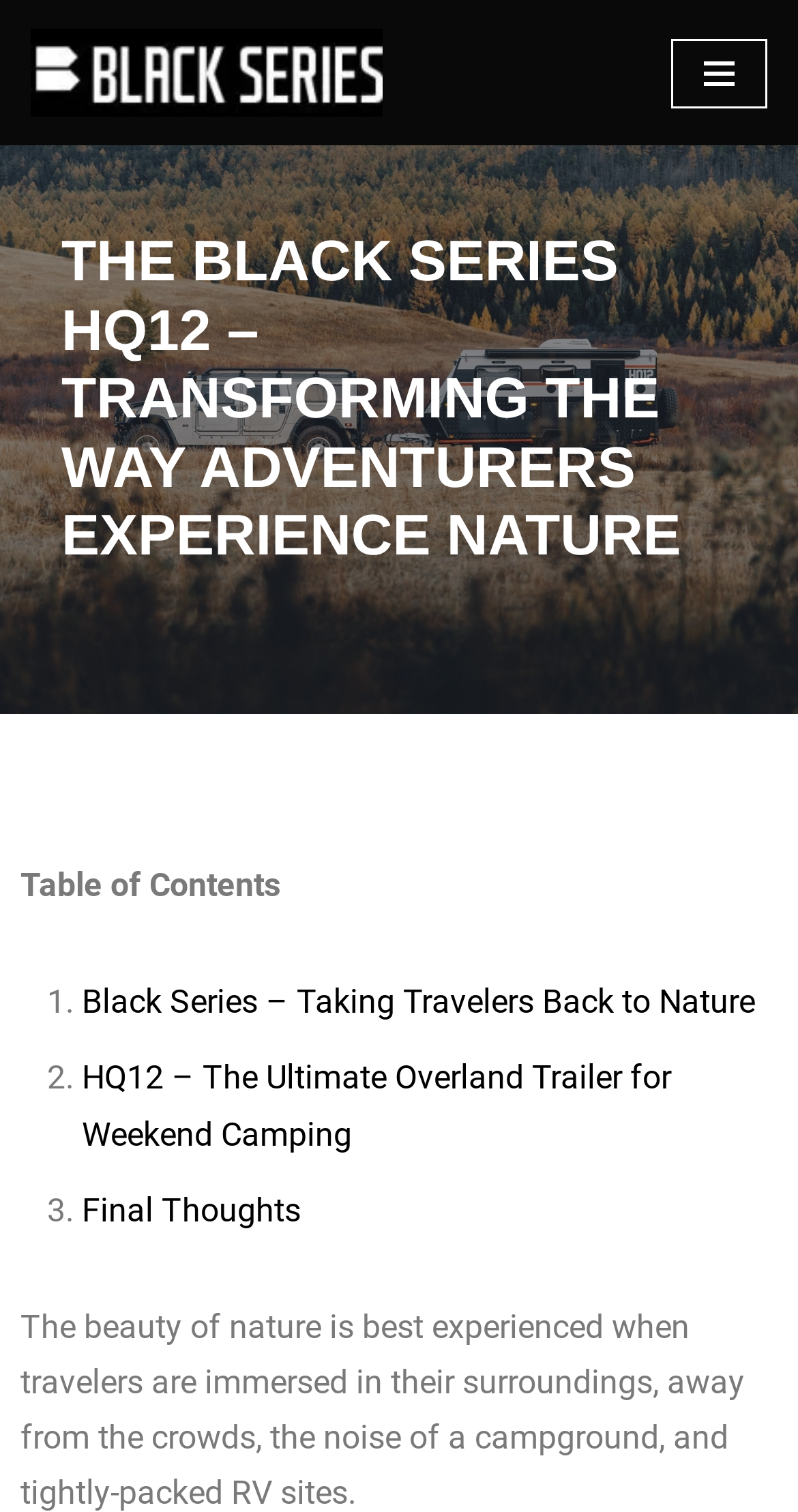Refer to the element description Skip to content and identify the corresponding bounding box in the screenshot. Format the coordinates as (top-left x, top-left y, bottom-right x, bottom-right y) with values in the range of 0 to 1.

[0.0, 0.043, 0.077, 0.07]